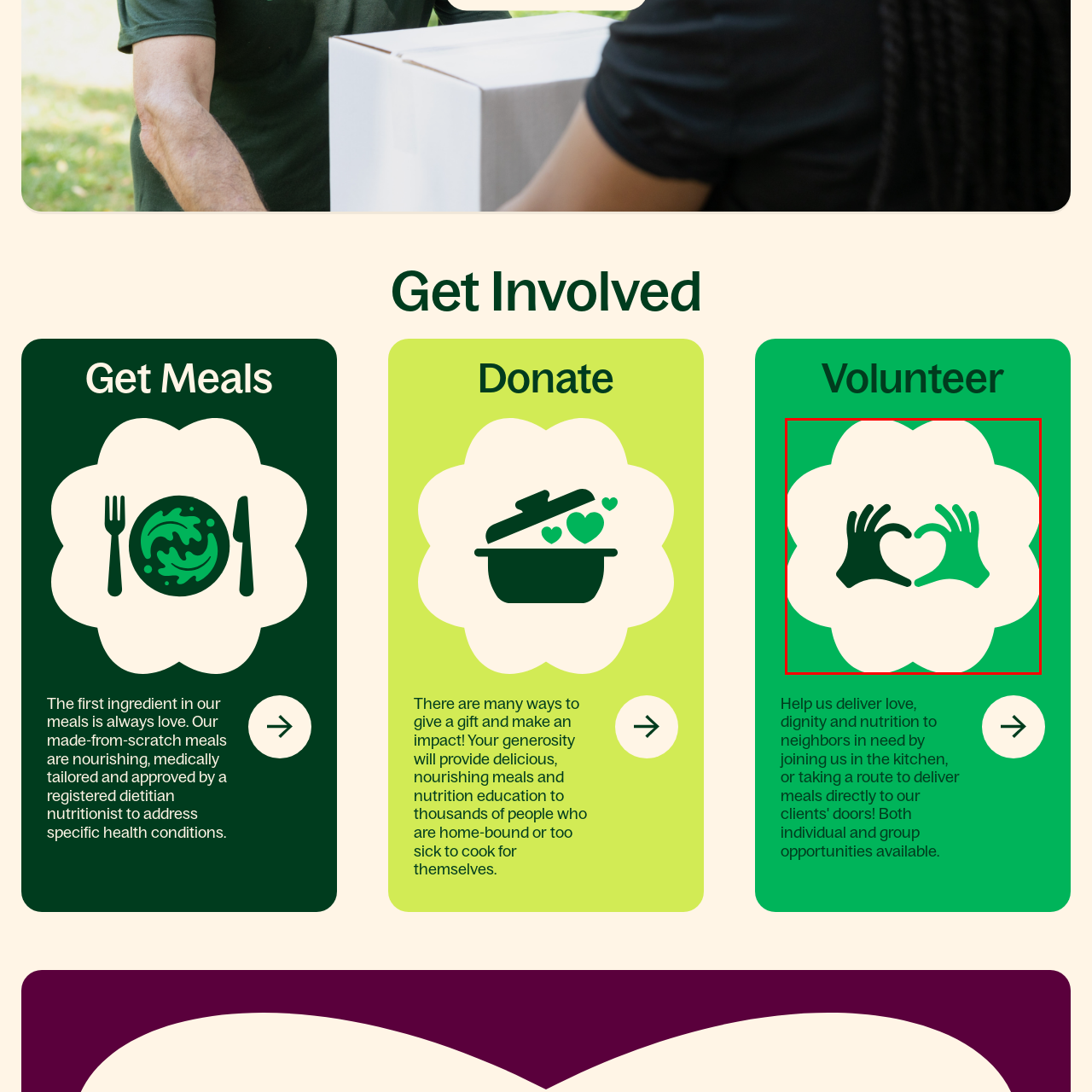Describe in detail the contents of the image highlighted within the red box.

The image features a stylized emblem representing the theme of community and support. It displays two hands coming together in a gesture of care and unity, symbolizing partnership and compassion. The hands are depicted in green, contrasting against a soft cream-colored flower-like background, which highlights the image's focus on nurturing and kindness. This visual is part of the "Volunteer" section, inviting individuals to actively participate and contribute to the cause, emphasizing the importance of working together to provide essential services and support to those in need.